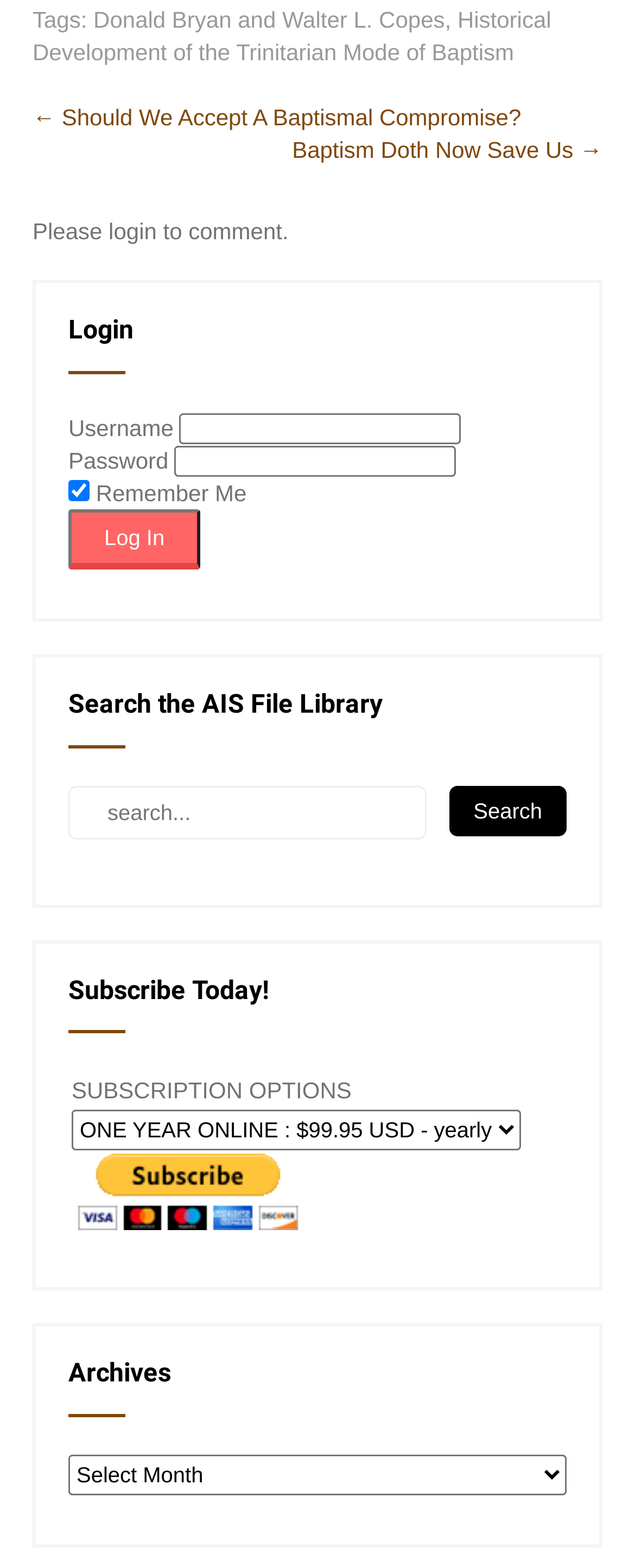Please answer the following question using a single word or phrase: What is required to comment on the post?

Login